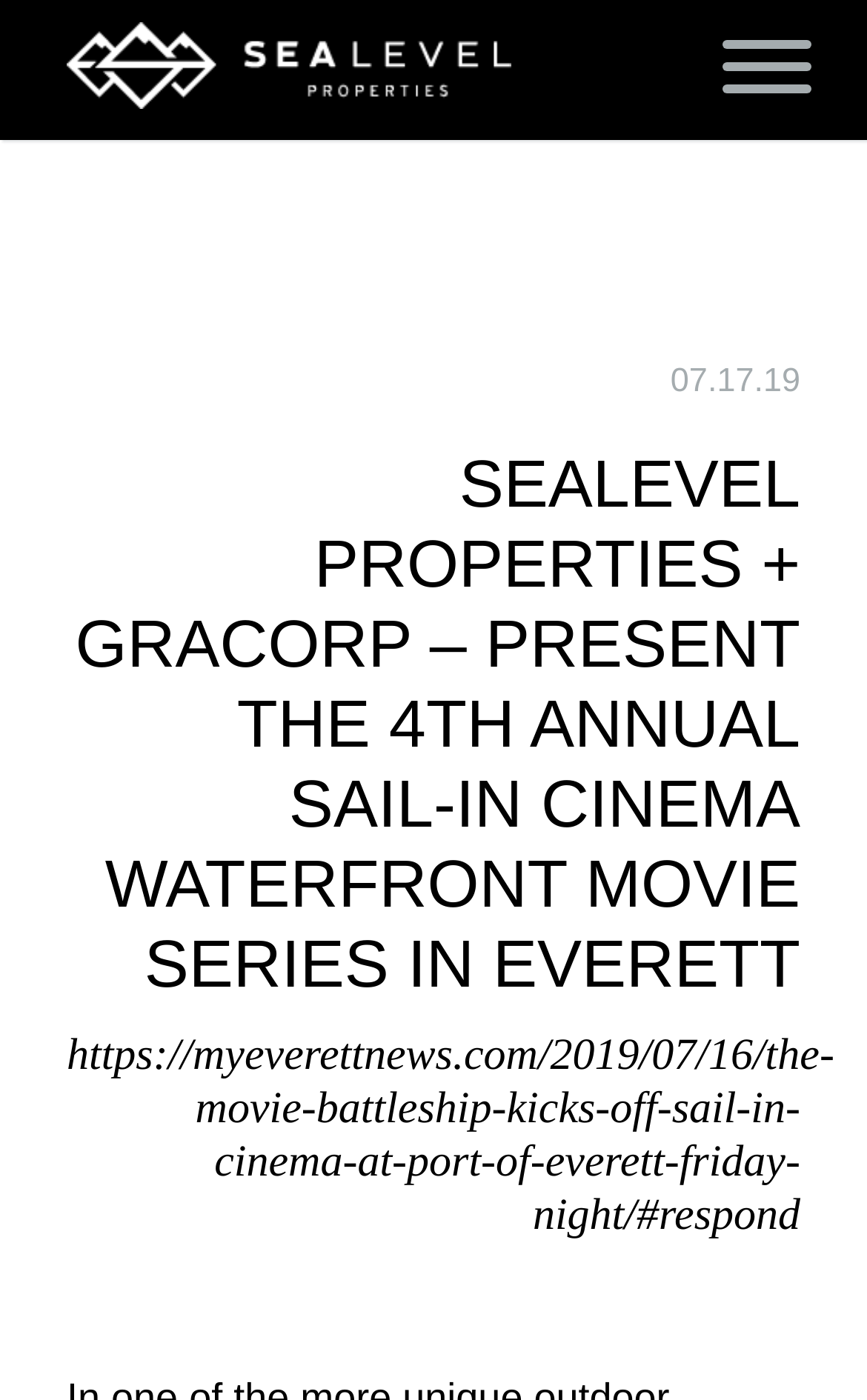Describe the webpage meticulously, covering all significant aspects.

The webpage appears to be an event promotion page for the 4th Annual Sail-In Cinema Waterfront Movie Series in Everett. At the top, there is a large heading that spans across the page, announcing the event. Below this heading, there are five links arranged horizontally, labeled as "PROJECTS", "SERVICES", "TEAM", "CONTACT", and "NEWS", which likely serve as navigation links to other sections of the website.

On the top-right corner, there is a button with no label. Below the navigation links, there is a date "07.17.19" displayed prominently. The main content of the page is divided into two sections. The first section has a heading that repeats the event title, and the second section has a heading that appears to be a link to a news article about the event, with the title "The movie Battleship kicks off Sail-in Cinema at Port of Everett Friday night".

There is also an image associated with the event title at the top, which is likely a logo or a promotional image for the event. Overall, the page has a simple and clean layout, with a focus on promoting the Sail-In Cinema event.